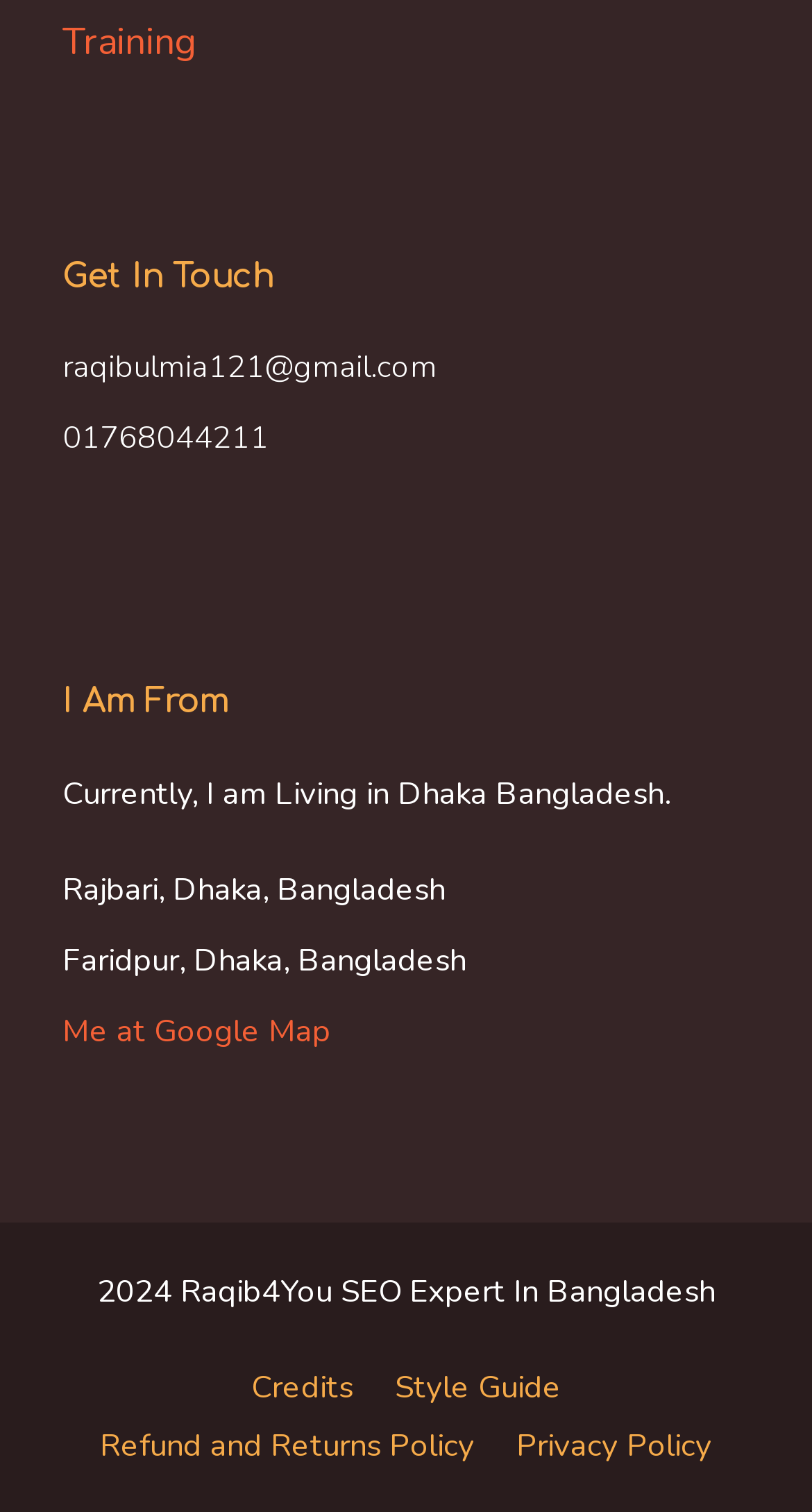Refer to the screenshot and give an in-depth answer to this question: What is the title of the webpage?

I found this title by reading the static text element '2024 Raqib4You SEO Expert In Bangladesh' which is located at the bottom section of the webpage. This text appears to be the title or subtitle of the webpage.